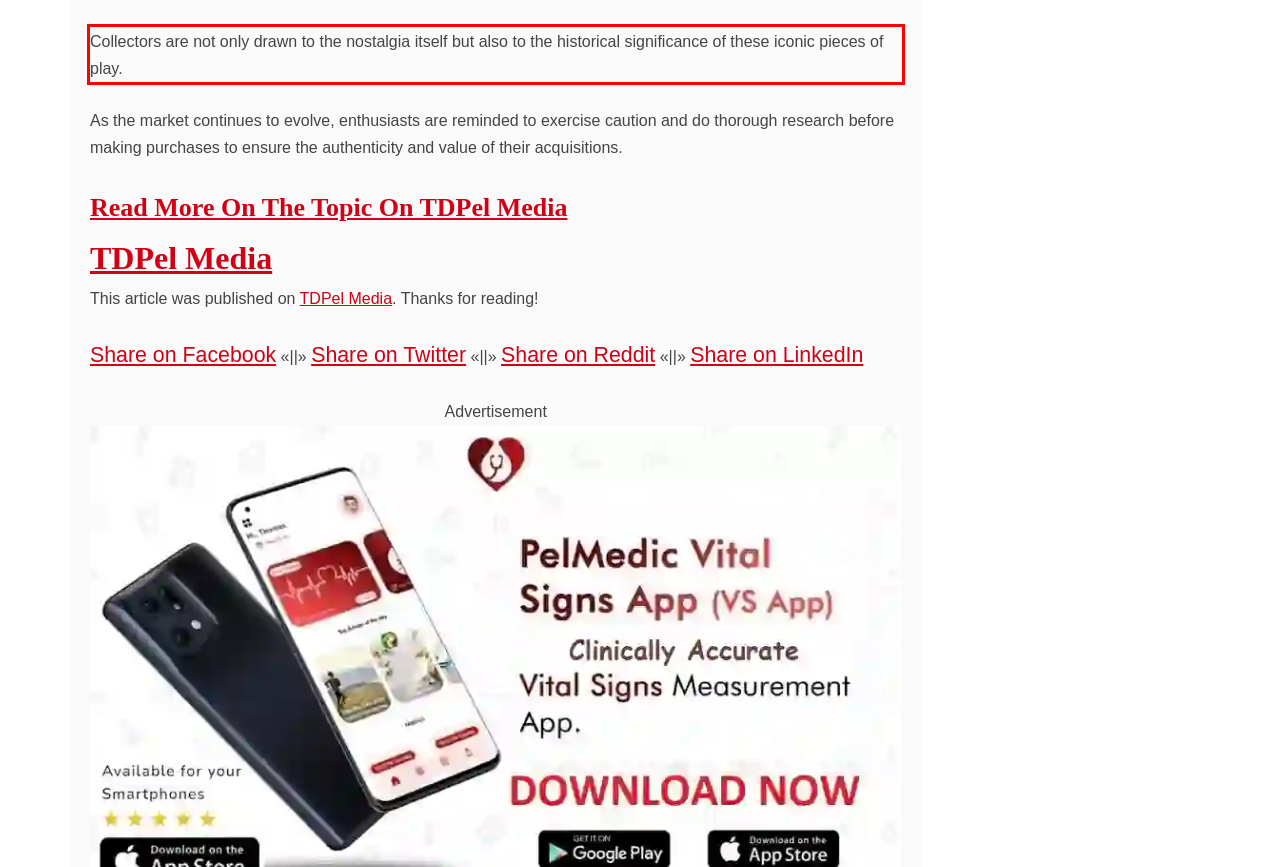Locate the red bounding box in the provided webpage screenshot and use OCR to determine the text content inside it.

Collectors are not only drawn to the nostalgia itself but also to the historical significance of these iconic pieces of play.